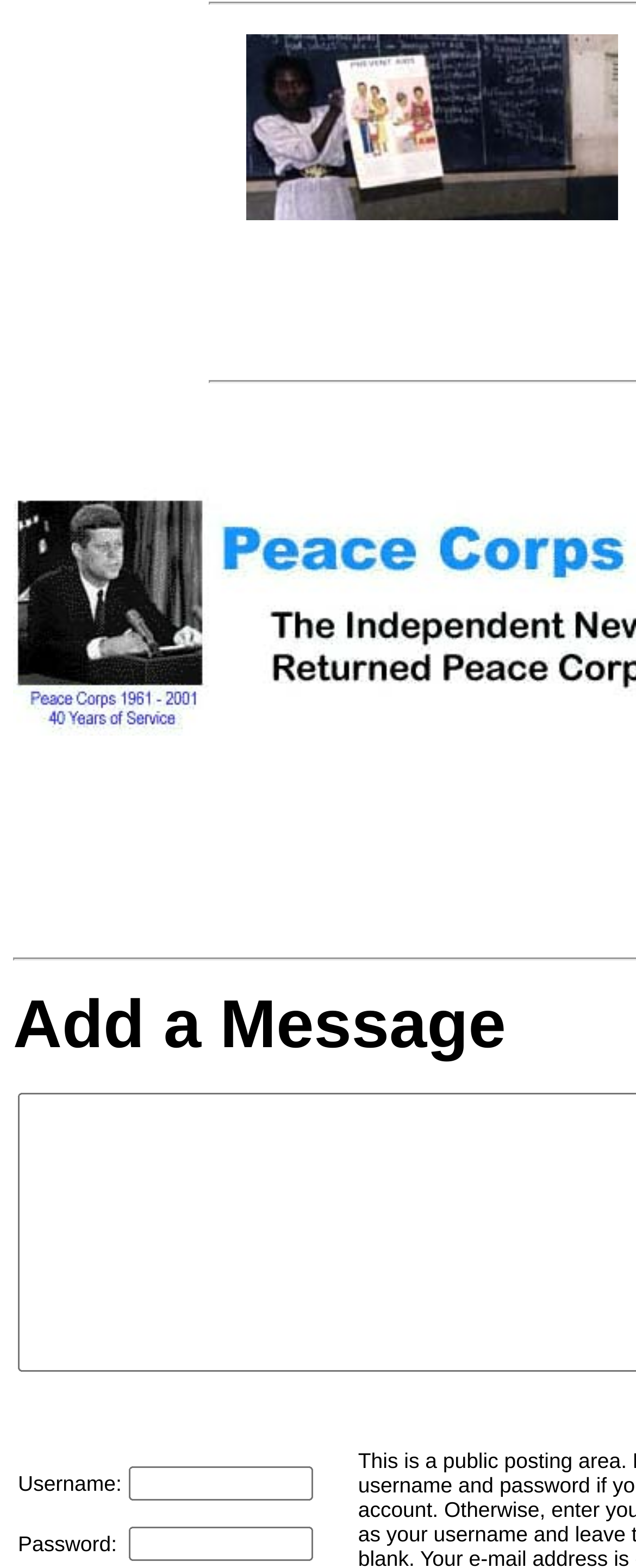What is the function of the link at the top?
Using the image as a reference, deliver a detailed and thorough answer to the question.

The link is located at the top of the webpage and contains the text 'The Peace Corps Library Date: March 17 2005 No: 499'. This suggests that the link is related to the Peace Corps Library and may provide access to its resources or content.